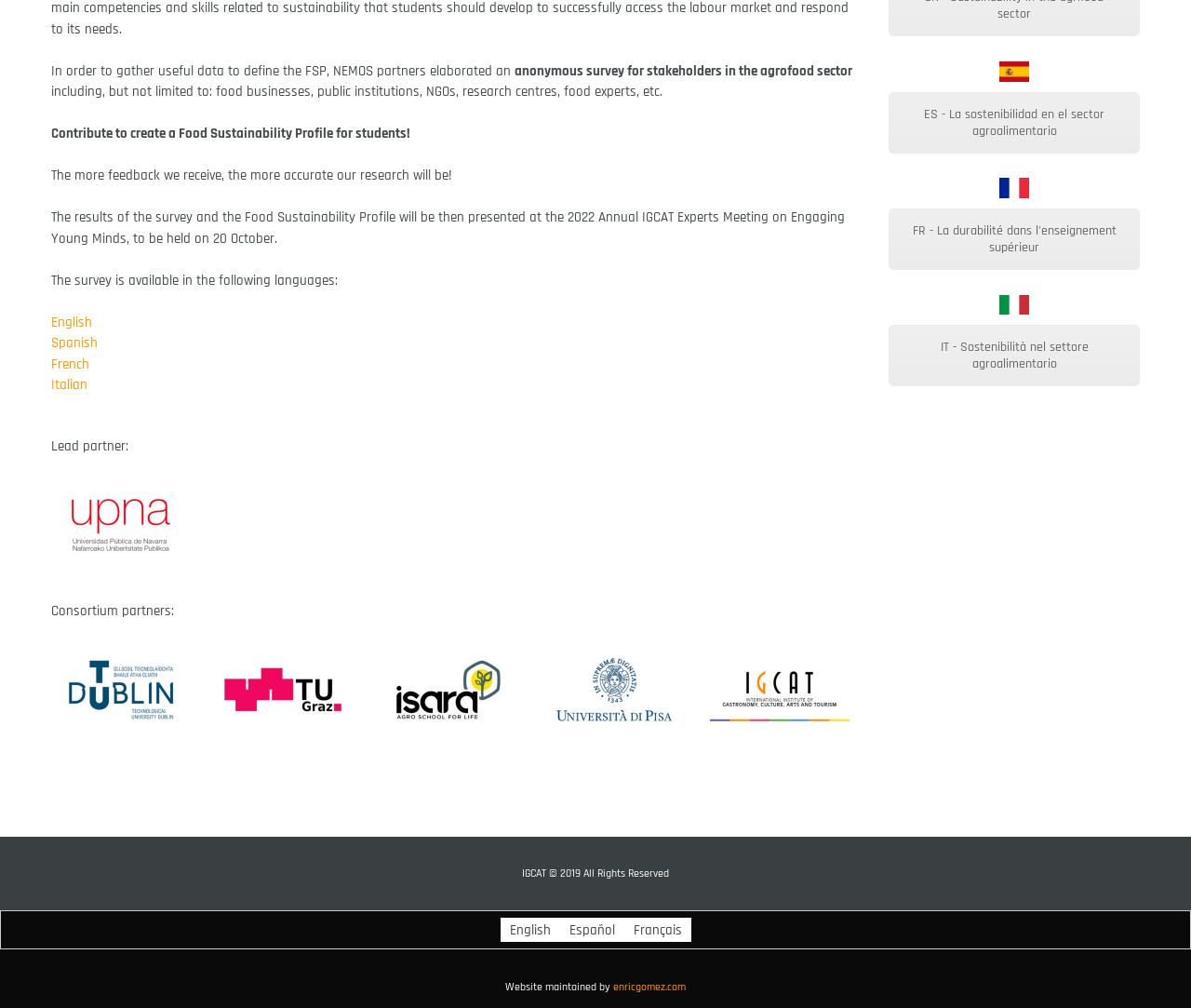Given the element description "enricgomez.com", identify the bounding box of the corresponding UI element.

[0.515, 0.973, 0.576, 0.986]